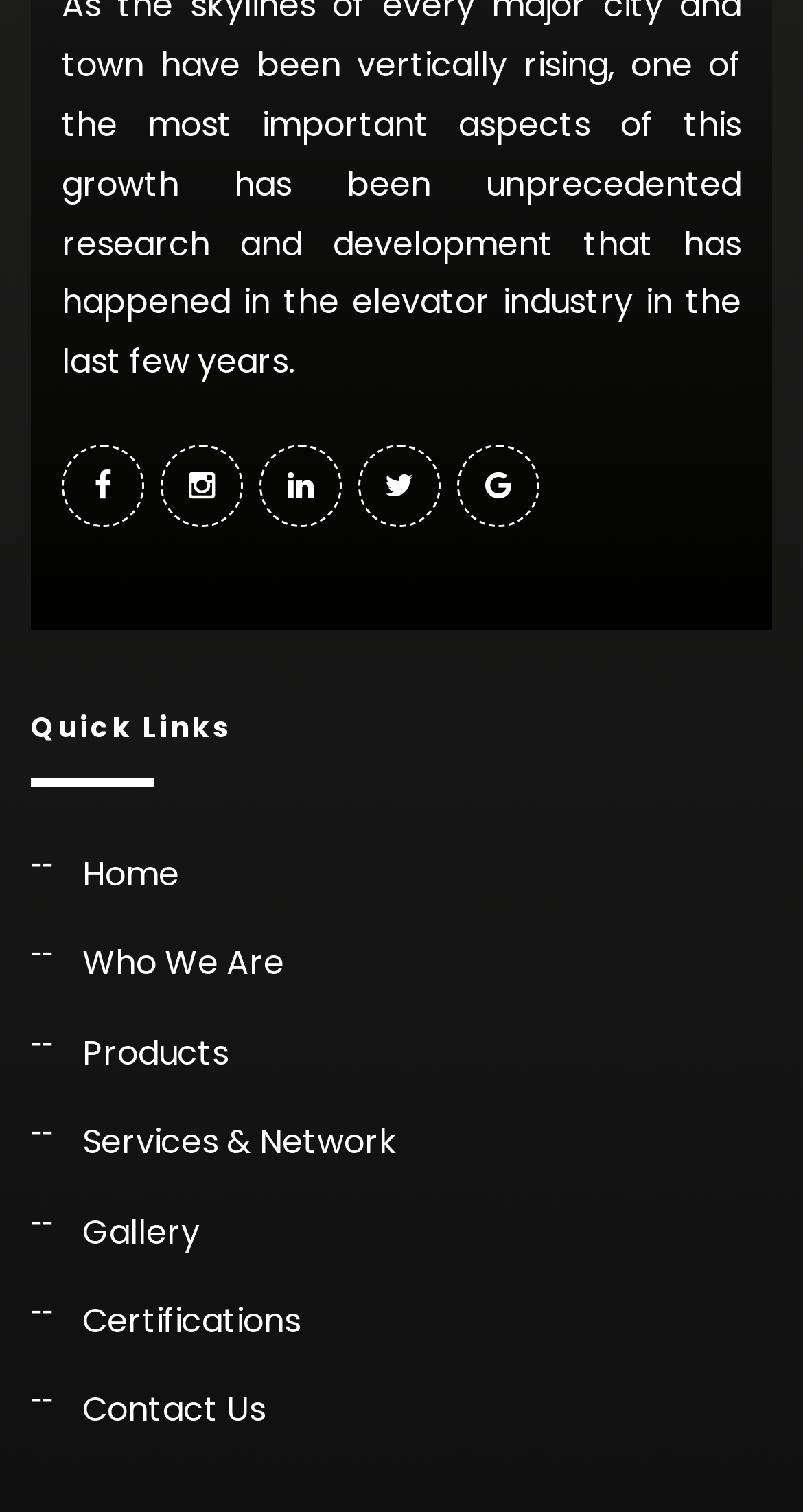Locate the bounding box coordinates of the element that should be clicked to fulfill the instruction: "Click on the home icon".

[0.077, 0.294, 0.179, 0.348]